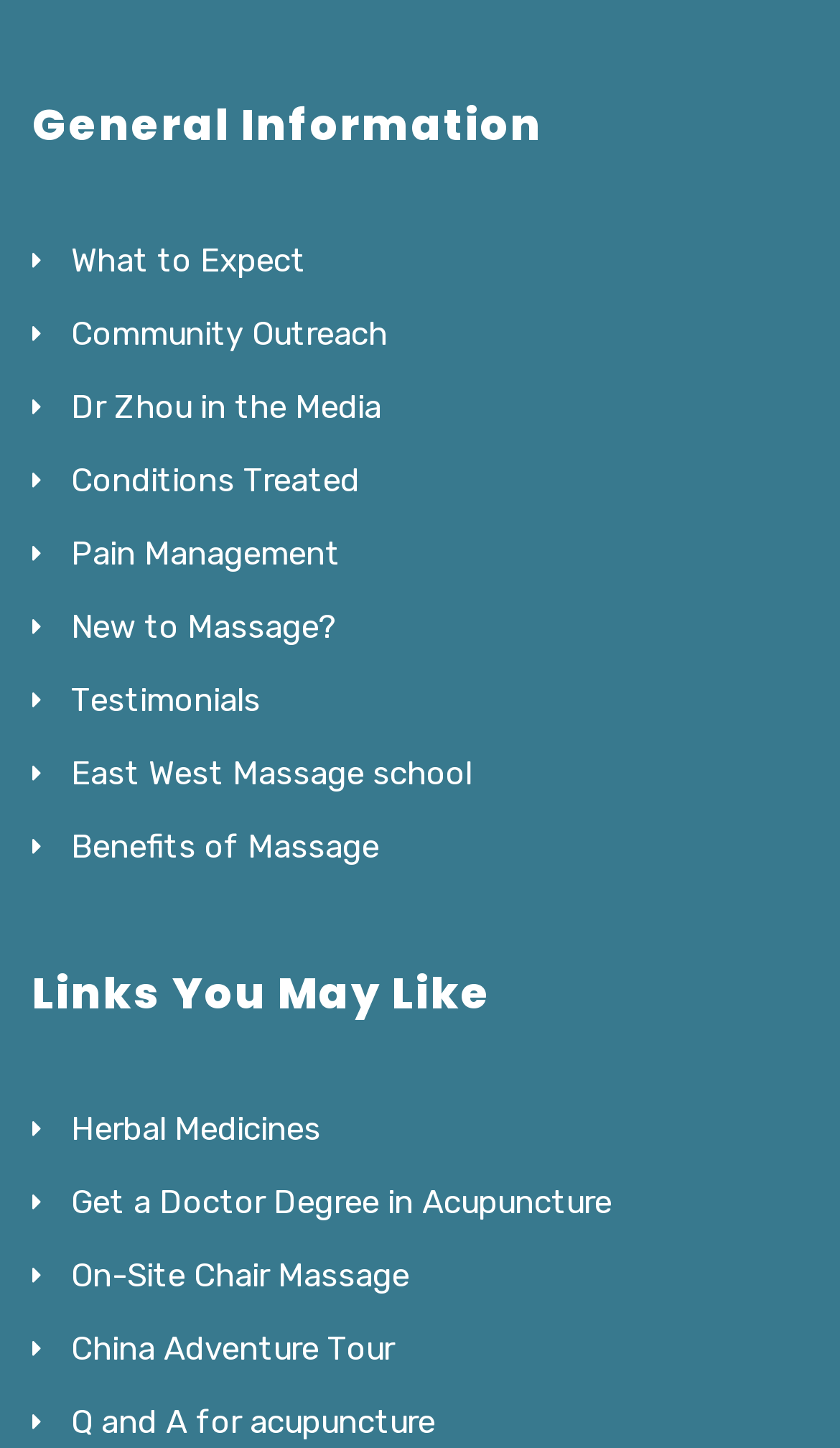Please mark the clickable region by giving the bounding box coordinates needed to complete this instruction: "Read Testimonials".

[0.085, 0.47, 0.31, 0.497]